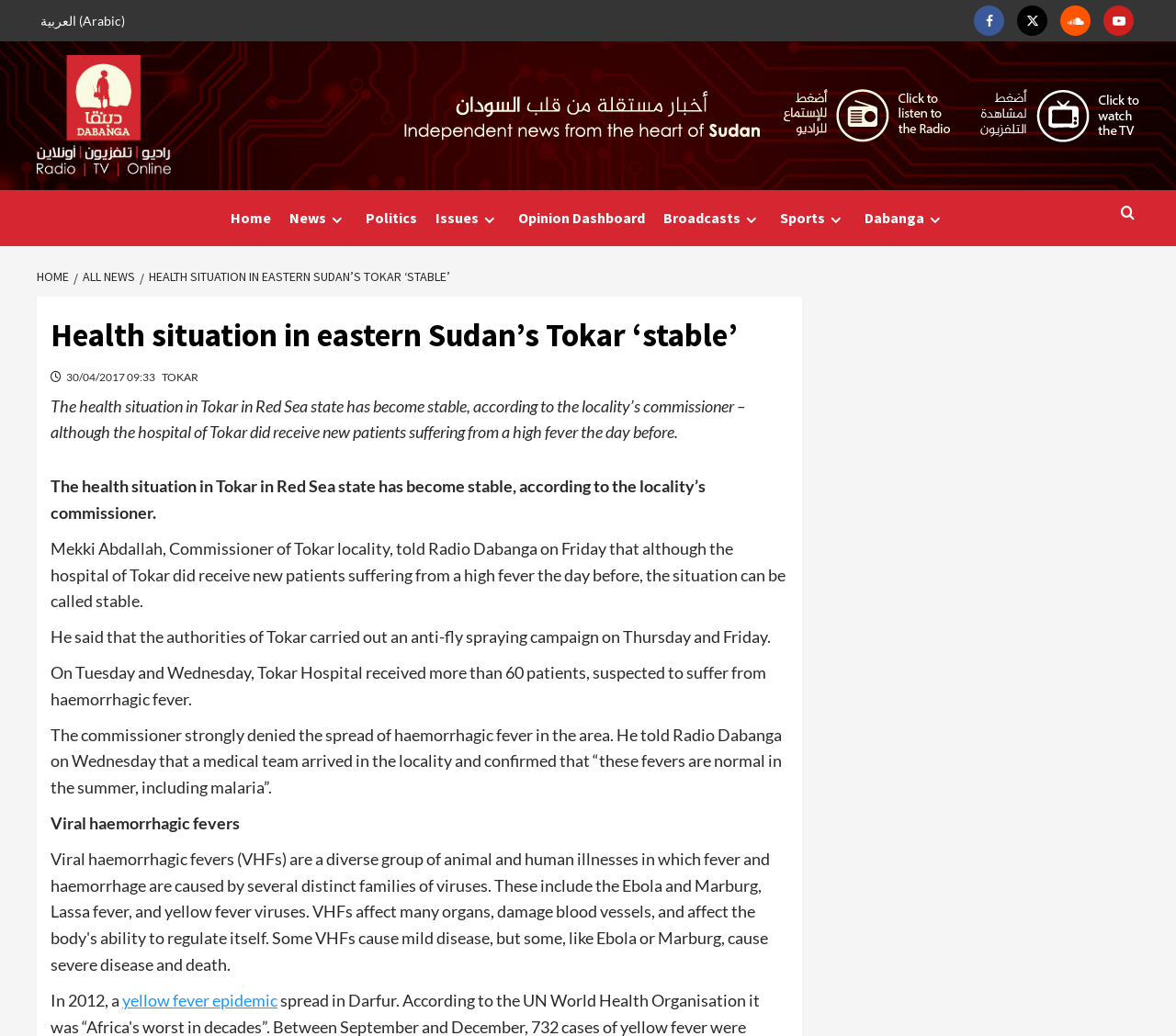What did the authorities of Tokar carry out on Thursday and Friday?
Please provide a comprehensive answer based on the information in the image.

The authorities of Tokar carried out an anti-fly spraying campaign on Thursday and Friday, as mentioned by Mekki Abdallah, the commissioner of Tokar locality.